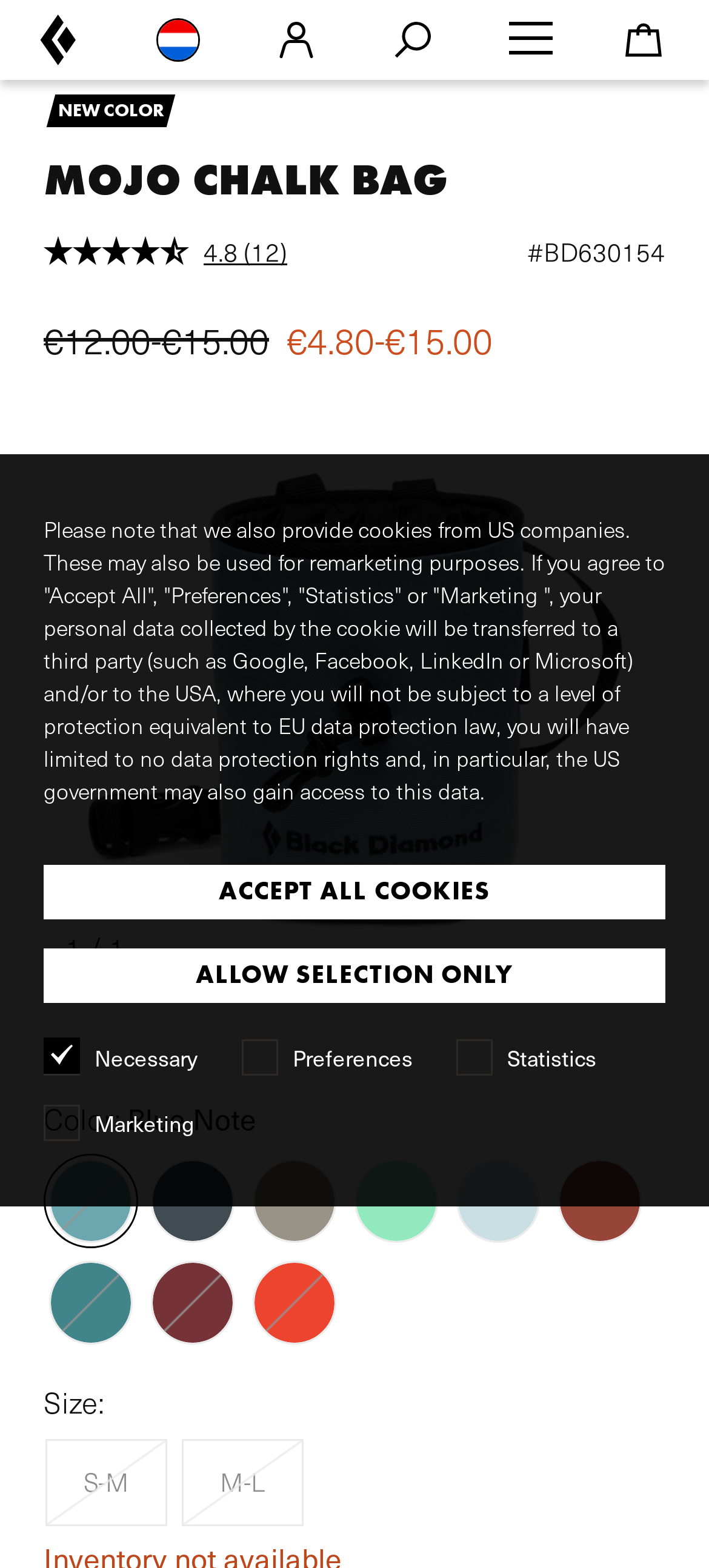From the screenshot, find the bounding box of the UI element matching this description: "Allow selection only". Supply the bounding box coordinates in the form [left, top, right, bottom], each a float between 0 and 1.

[0.062, 0.605, 0.938, 0.64]